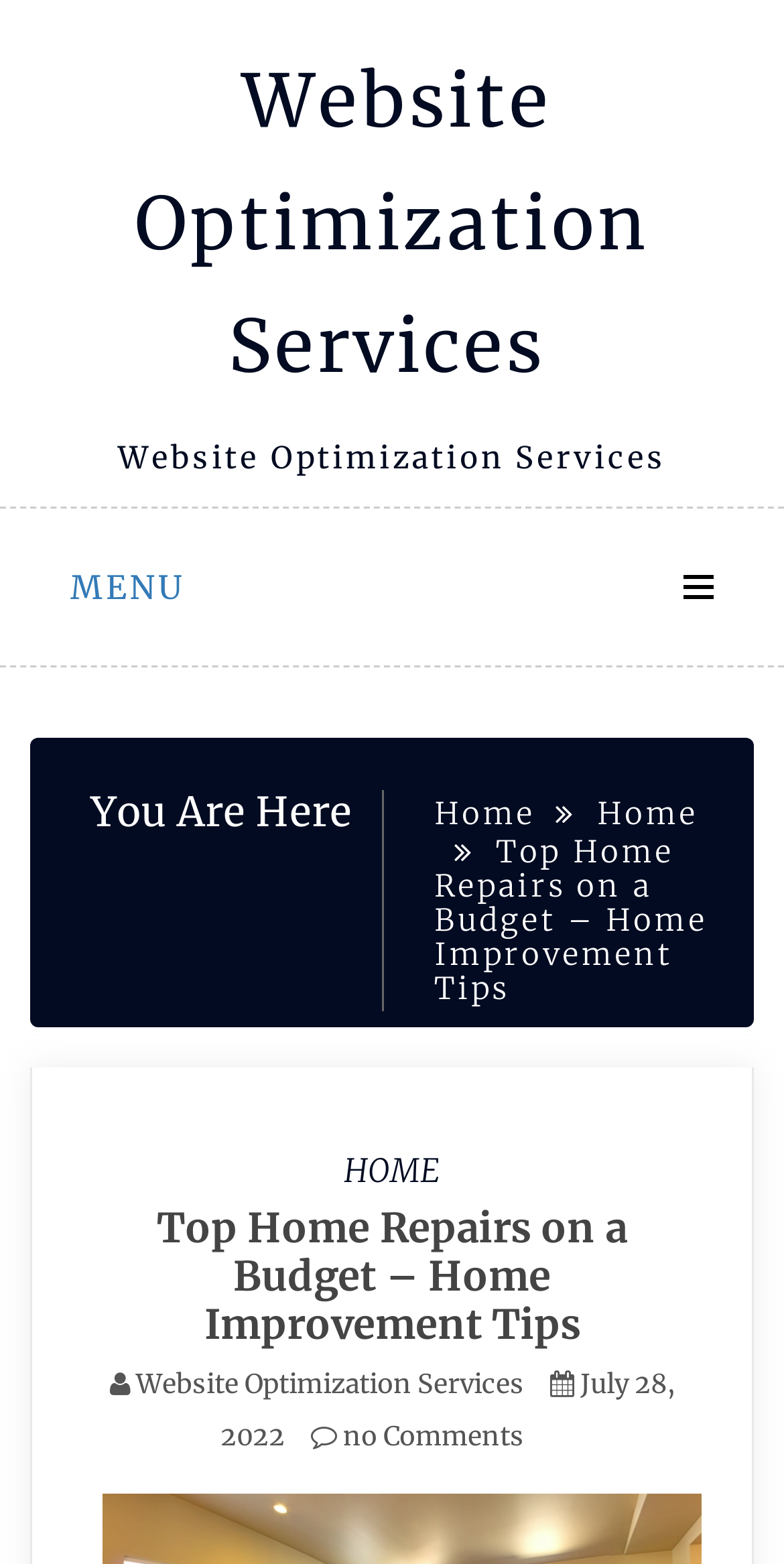What is the category of the current webpage?
Deliver a detailed and extensive answer to the question.

Based on the webpage content, especially the heading 'Top Home Repairs on a Budget – Home Improvement Tips', it can be inferred that the category of the current webpage is related to home improvement.